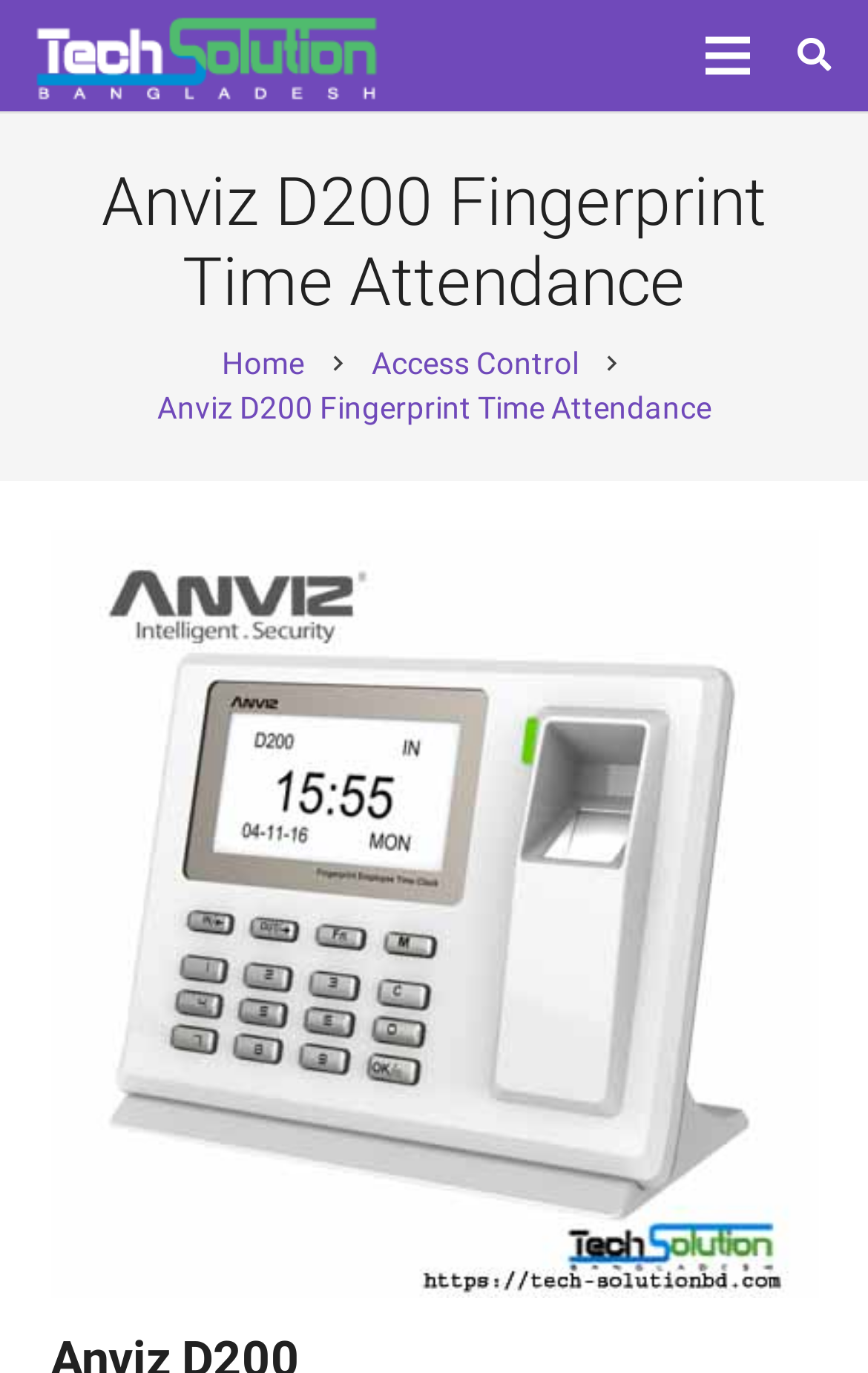Based on the provided description, "aria-label="Search"", find the bounding box of the corresponding UI element in the screenshot.

[0.896, 0.0, 0.981, 0.081]